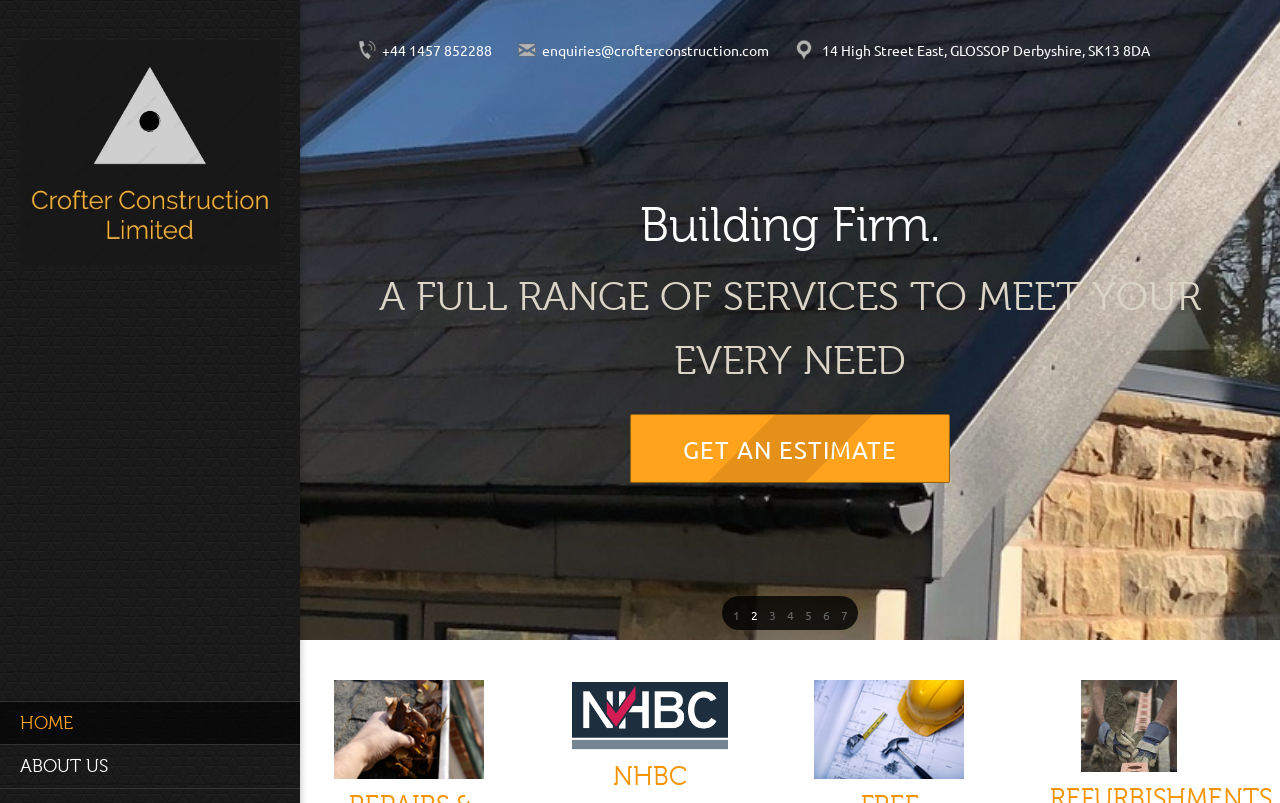Please give a concise answer to this question using a single word or phrase: 
What is the address of the company?

14 High Street East, GLOSSOP Derbyshire, SK13 8DA